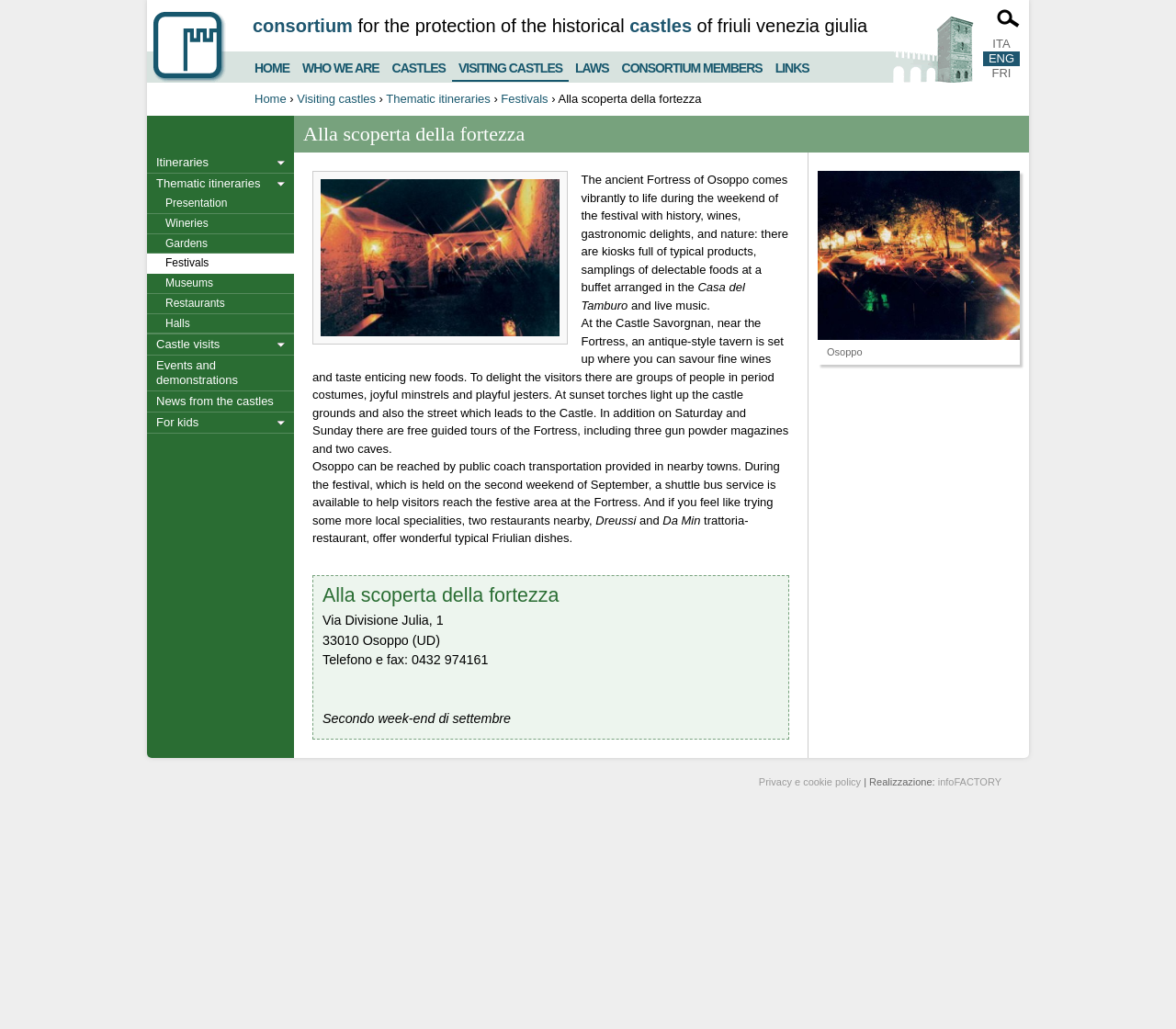Can you extract the headline from the webpage for me?

Alla scoperta della fortezza